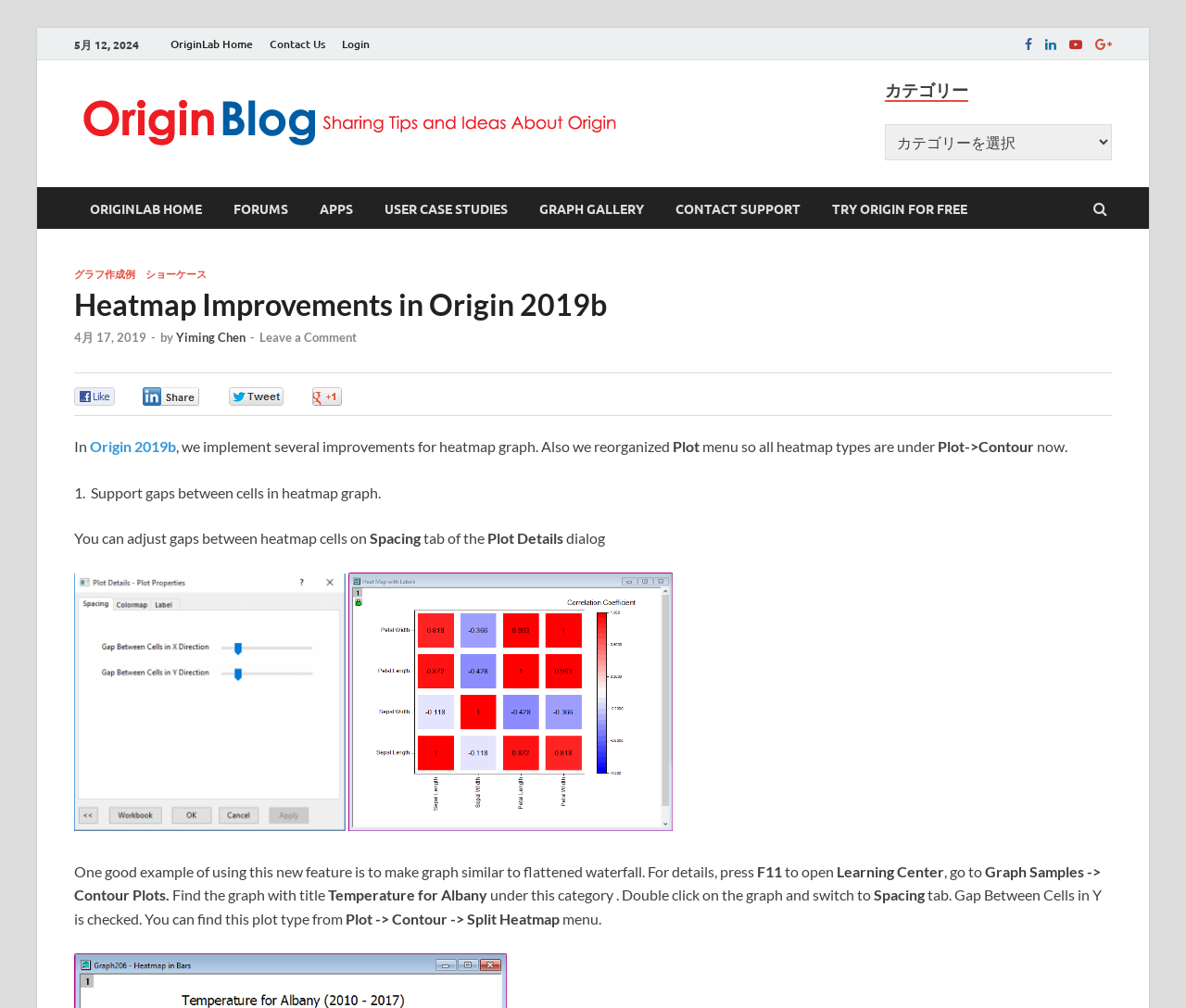Provide a one-word or short-phrase response to the question:
What is the new feature in Origin 2019b?

Support gaps between cells in heatmap graph